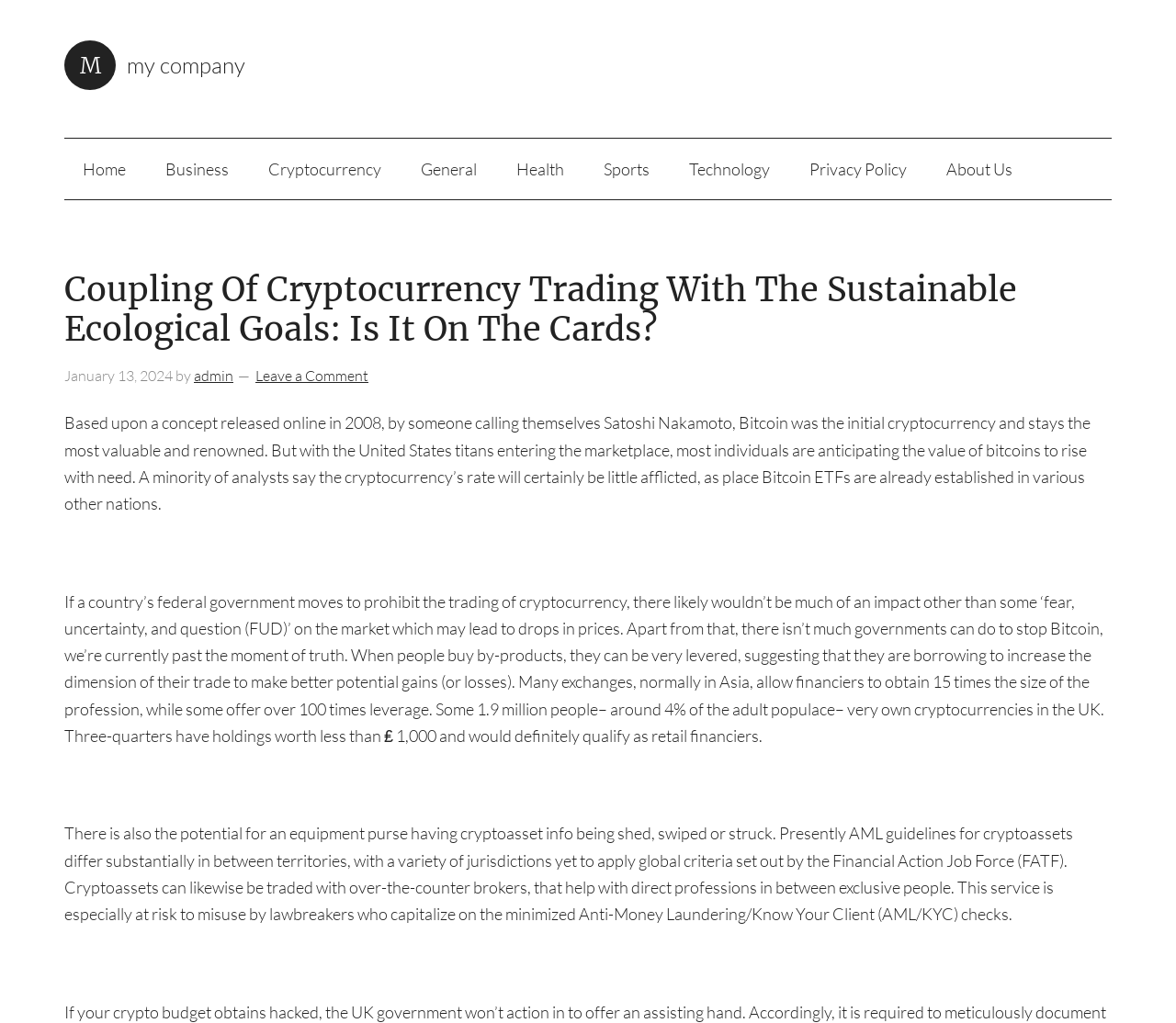What is the topic of the article?
Refer to the image and provide a concise answer in one word or phrase.

Cryptocurrency